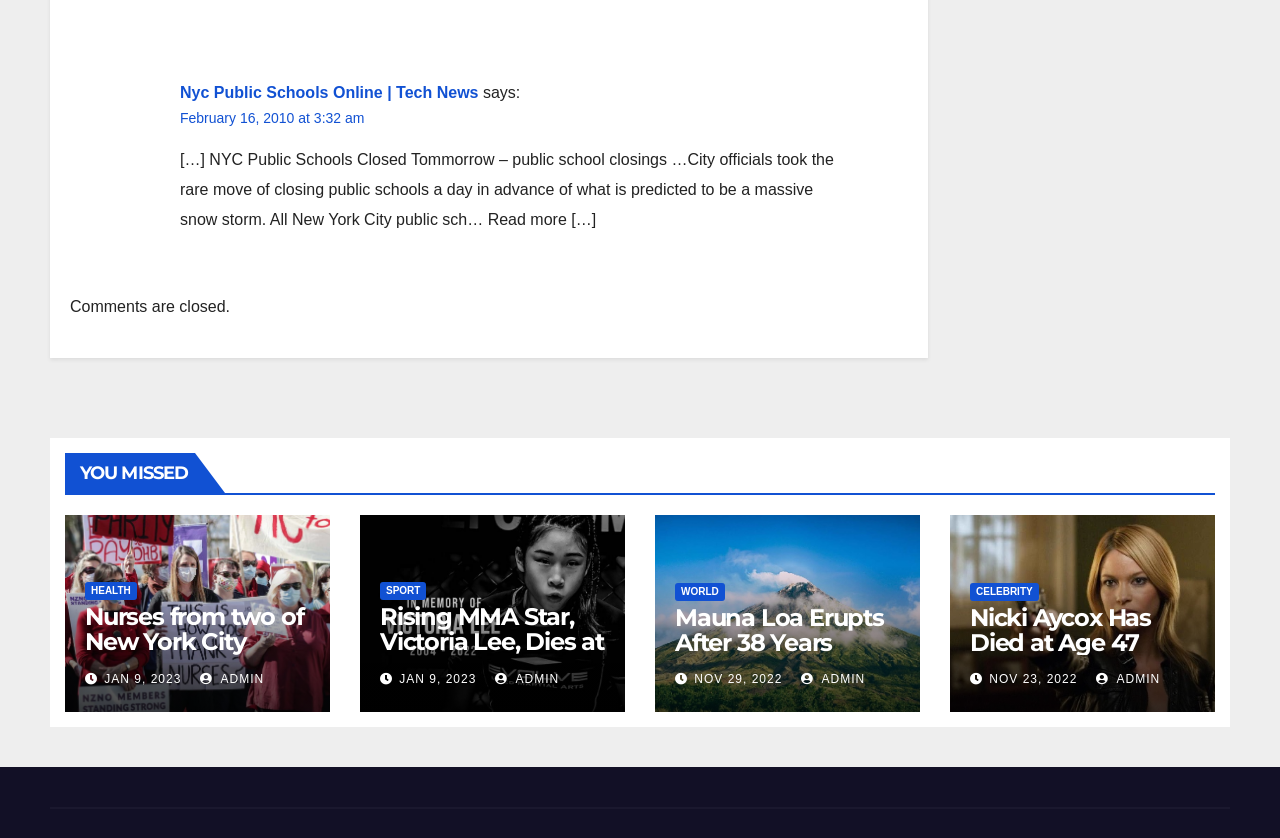Please find the bounding box coordinates (top-left x, top-left y, bottom-right x, bottom-right y) in the screenshot for the UI element described as follows: admin

[0.856, 0.802, 0.906, 0.818]